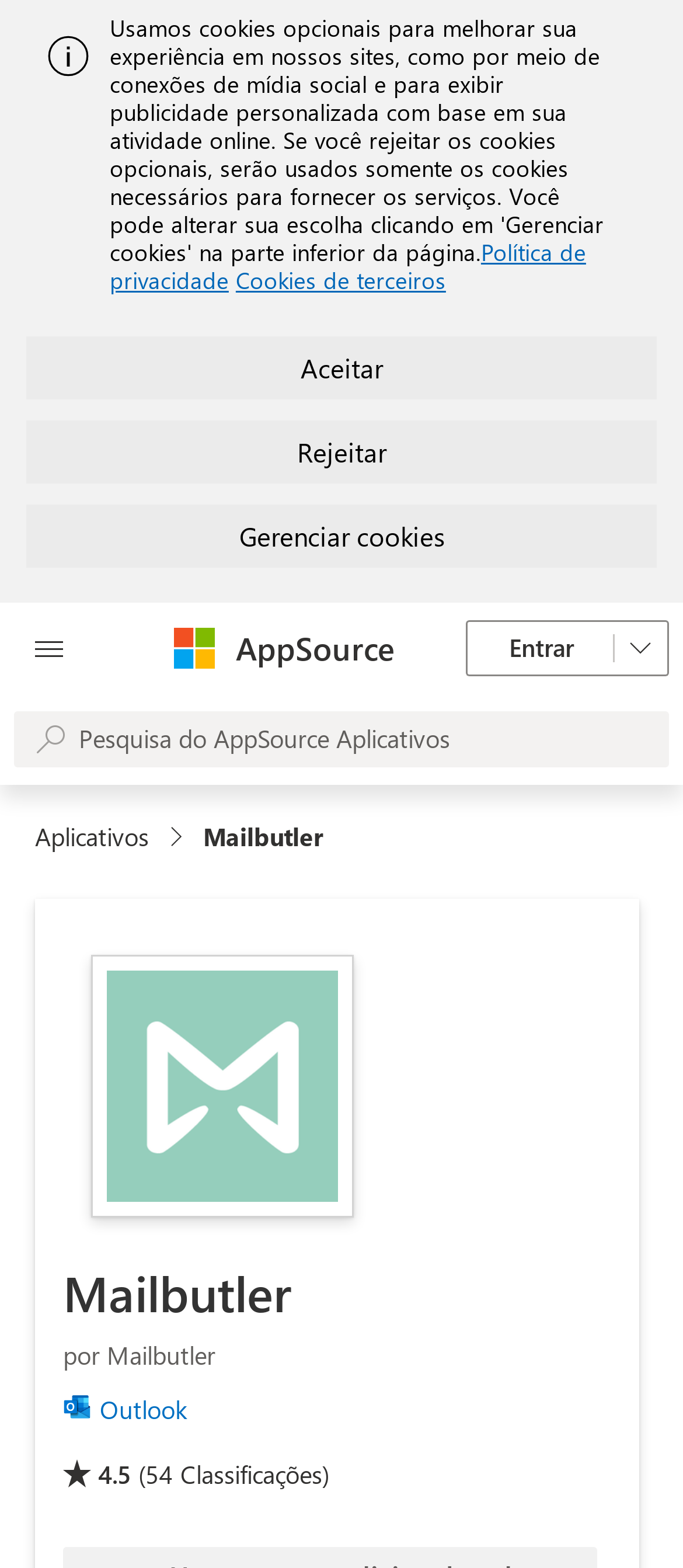Detail the webpage's structure and highlights in your description.

The webpage appears to be a landing page for Mailbutler, a productivity-boosting email communication tool. At the top, there is an alert message with an image on the left side. Below the alert, there are three buttons: "Aceitar", "Rejeitar", and "Gerenciar cookies", which are likely related to cookie management. 

On the left side, there is a button to open all panels, and below it, there are links to "Microsoft" and "AppSource" with corresponding images. On the right side, there is a login section with a button "Entrar" and an option to explore other login options.

In the middle of the page, there is a search bar with a disabled search box. Below the search bar, there is a navigation section with breadcrumbs, showing the current location as "Aplicativos" and a link to "Mailbutler". 

Further down, there is an image of Mailbutler, accompanied by two headings: "Mailbutler" and "por Mailbutler". Below these headings, there is a link to "Outlook". 

At the bottom of the page, there is a section displaying ratings, with an image of a star, a rating of 4.5, and the number of ratings (54).